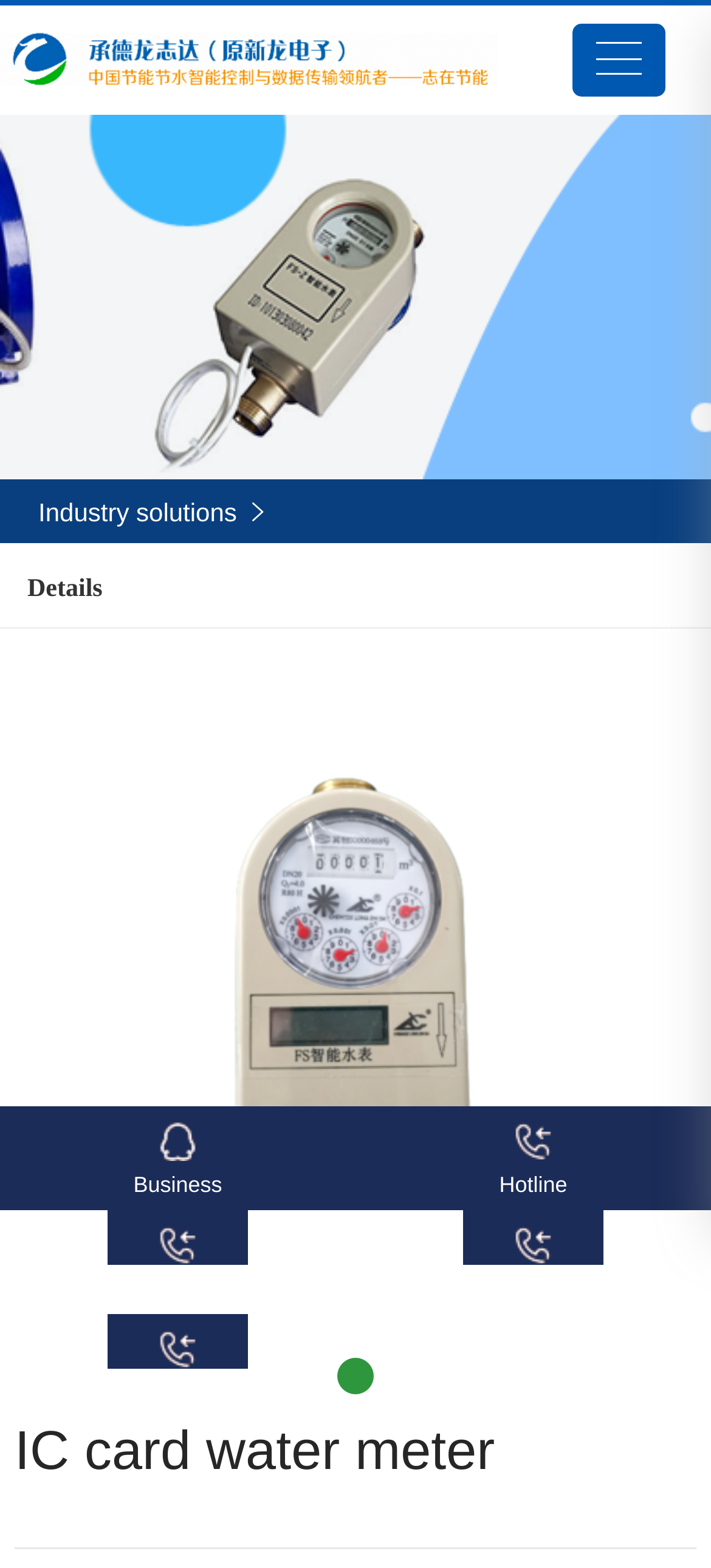Provide the bounding box coordinates in the format (top-left x, top-left y, bottom-right x, bottom-right y). All values are floating point numbers between 0 and 1. Determine the bounding box coordinate of the UI element described as: Product inquiry purchase

[0.687, 0.814, 0.813, 0.893]